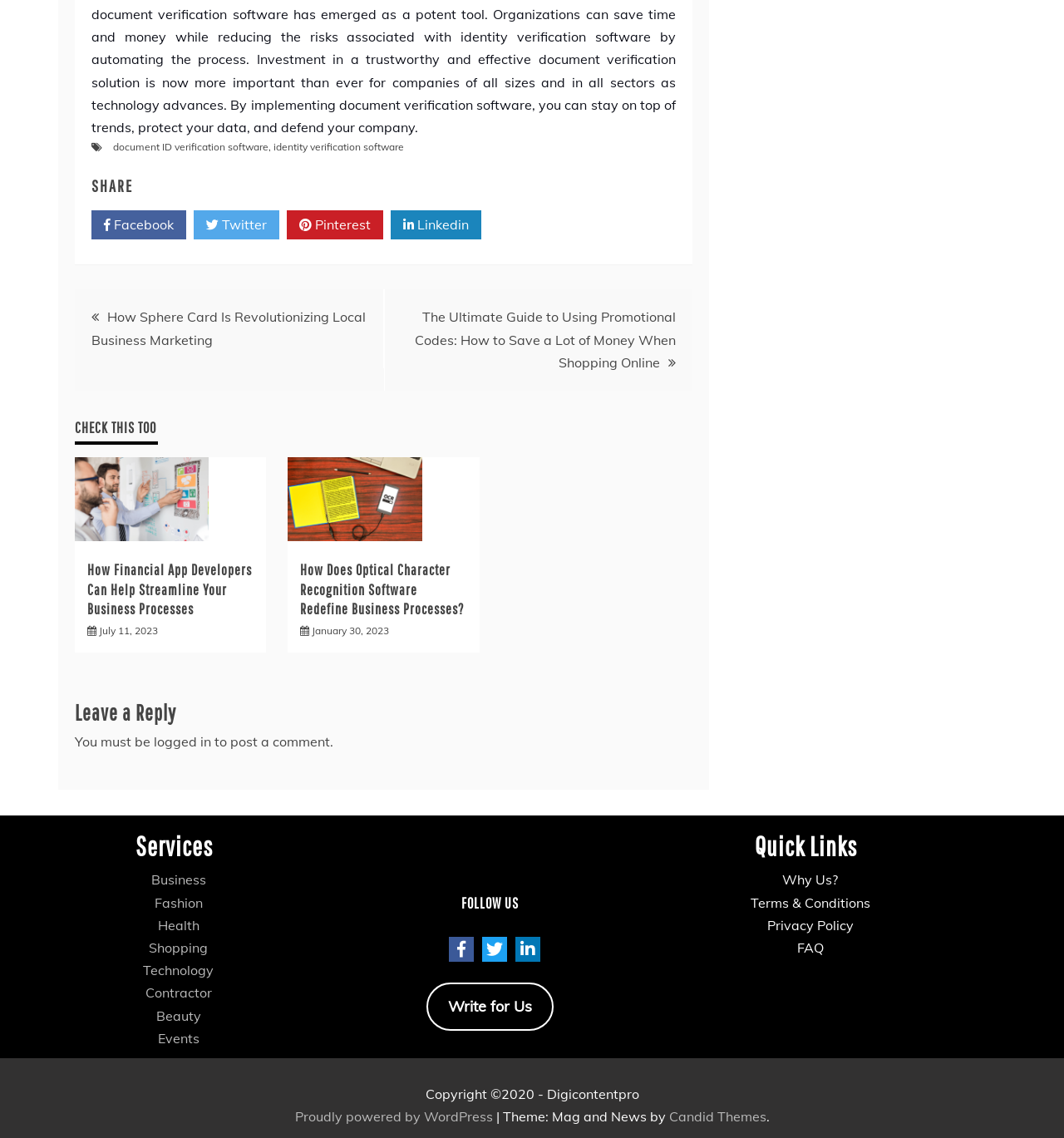Locate the coordinates of the bounding box for the clickable region that fulfills this instruction: "Follow on LinkedIn".

[0.484, 0.823, 0.508, 0.845]